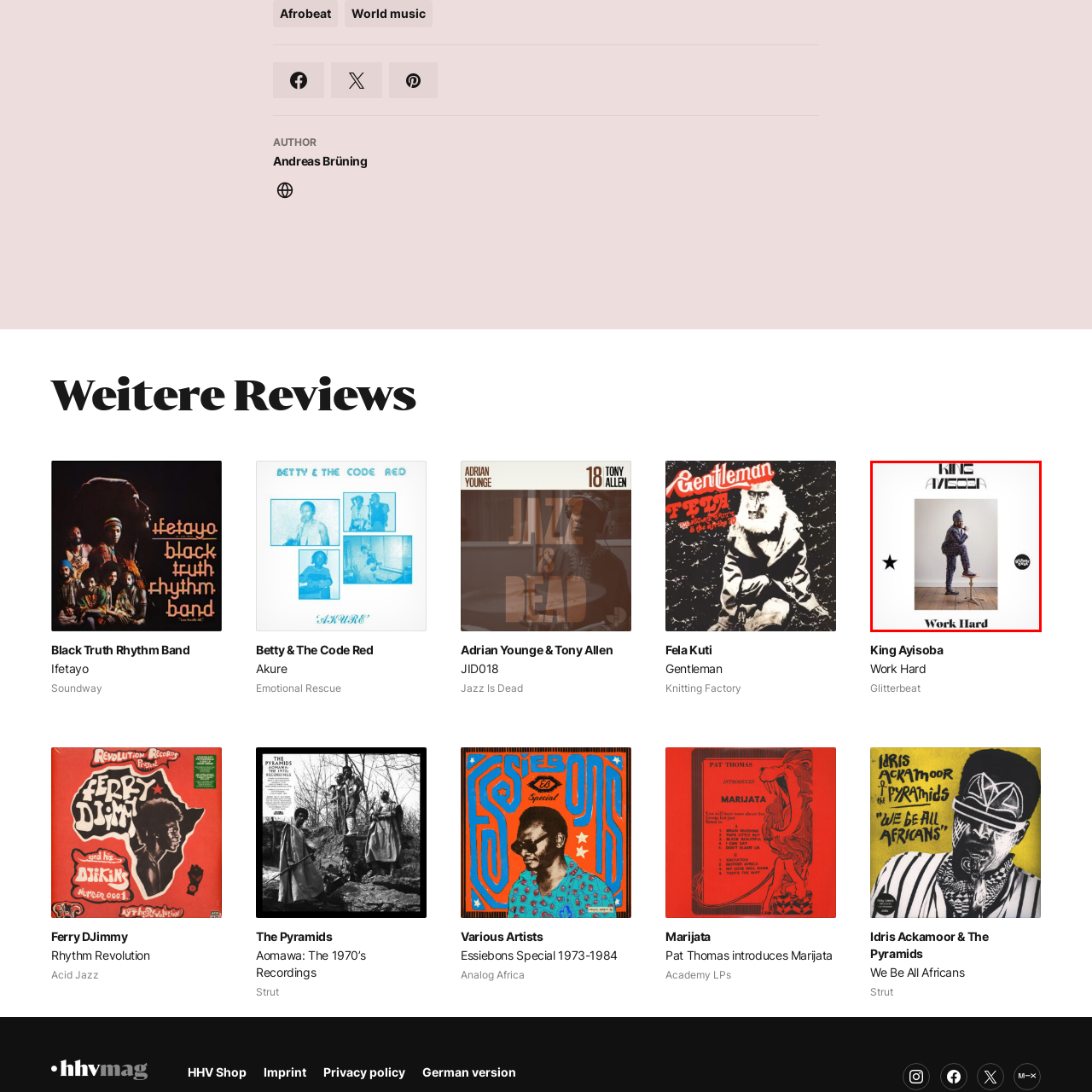What is the title of King Ayisoba's album?  
Please examine the image enclosed within the red bounding box and provide a thorough answer based on what you observe in the image.

The album title 'Work Hard' is prominently displayed at the bottom of the image, along with the label name 'Glitterbeat', which signifies the record's vibrant and eclectic musical style.